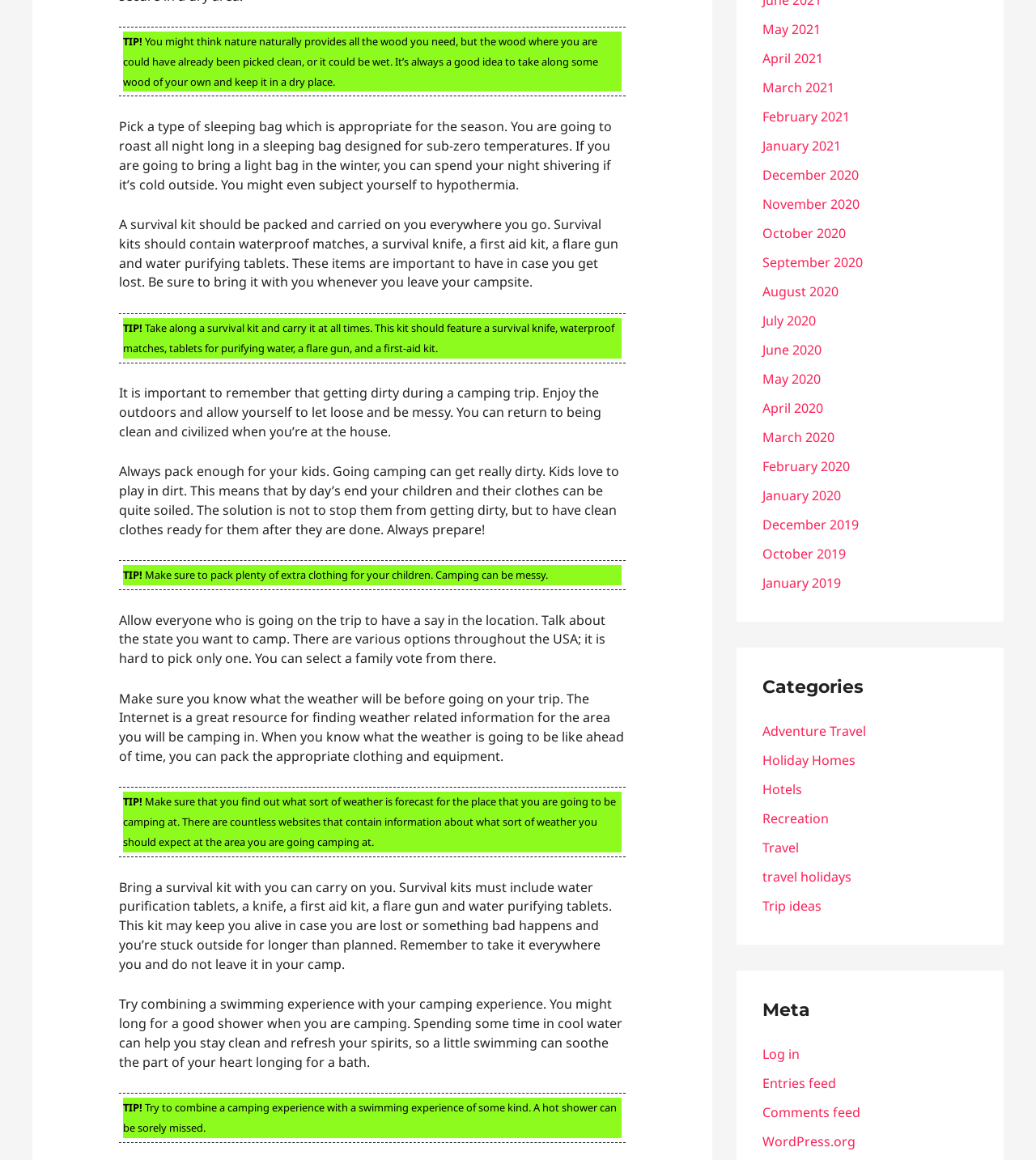Please use the details from the image to answer the following question comprehensively:
What type of clothing should you pack for your kids when camping?

According to the webpage, it is recommended to pack extra clothes for your kids when camping, as they can get dirty and messy, and having clean clothes available can be helpful.